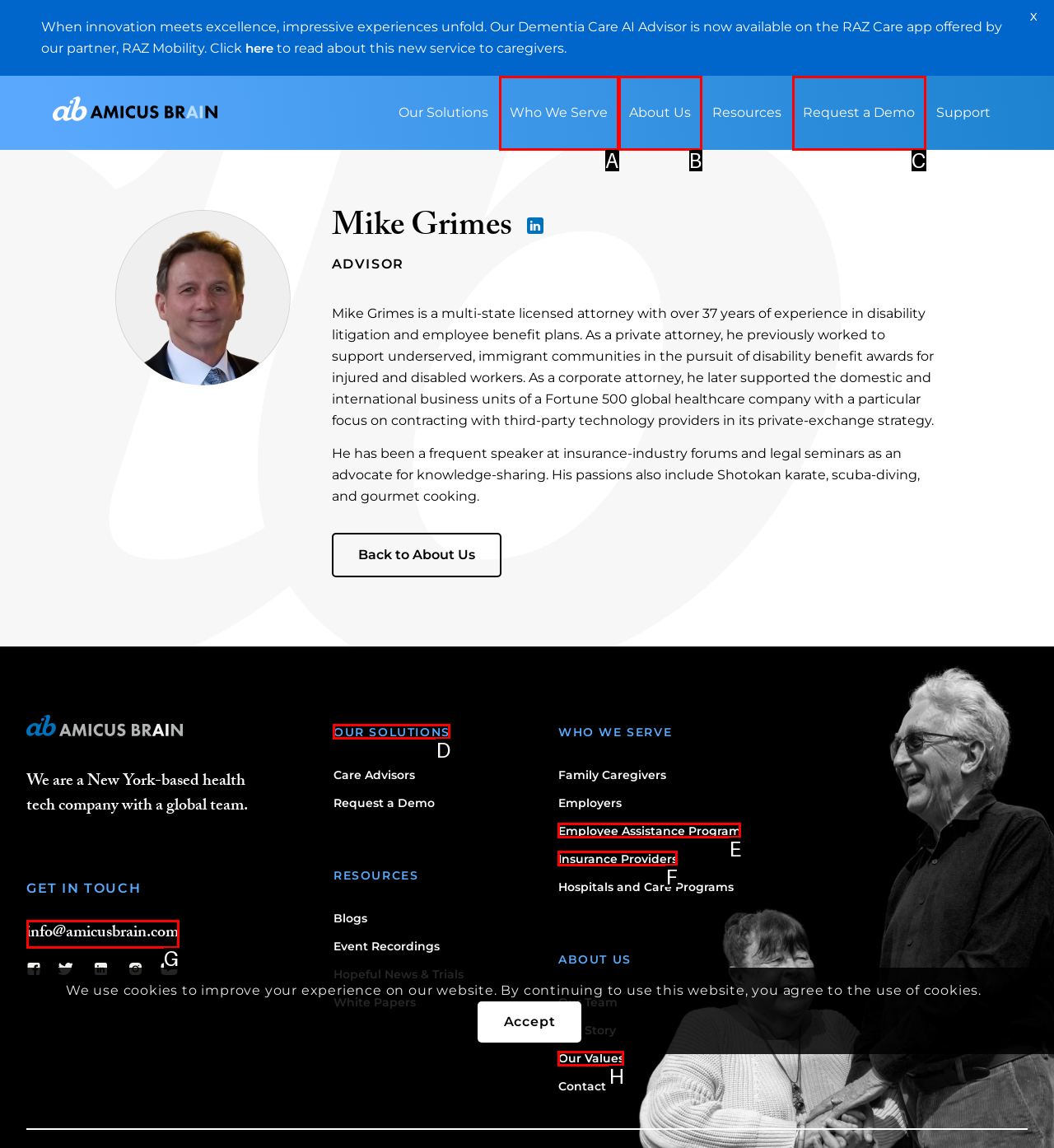Tell me the letter of the HTML element that best matches the description: Our Solutions from the provided options.

D